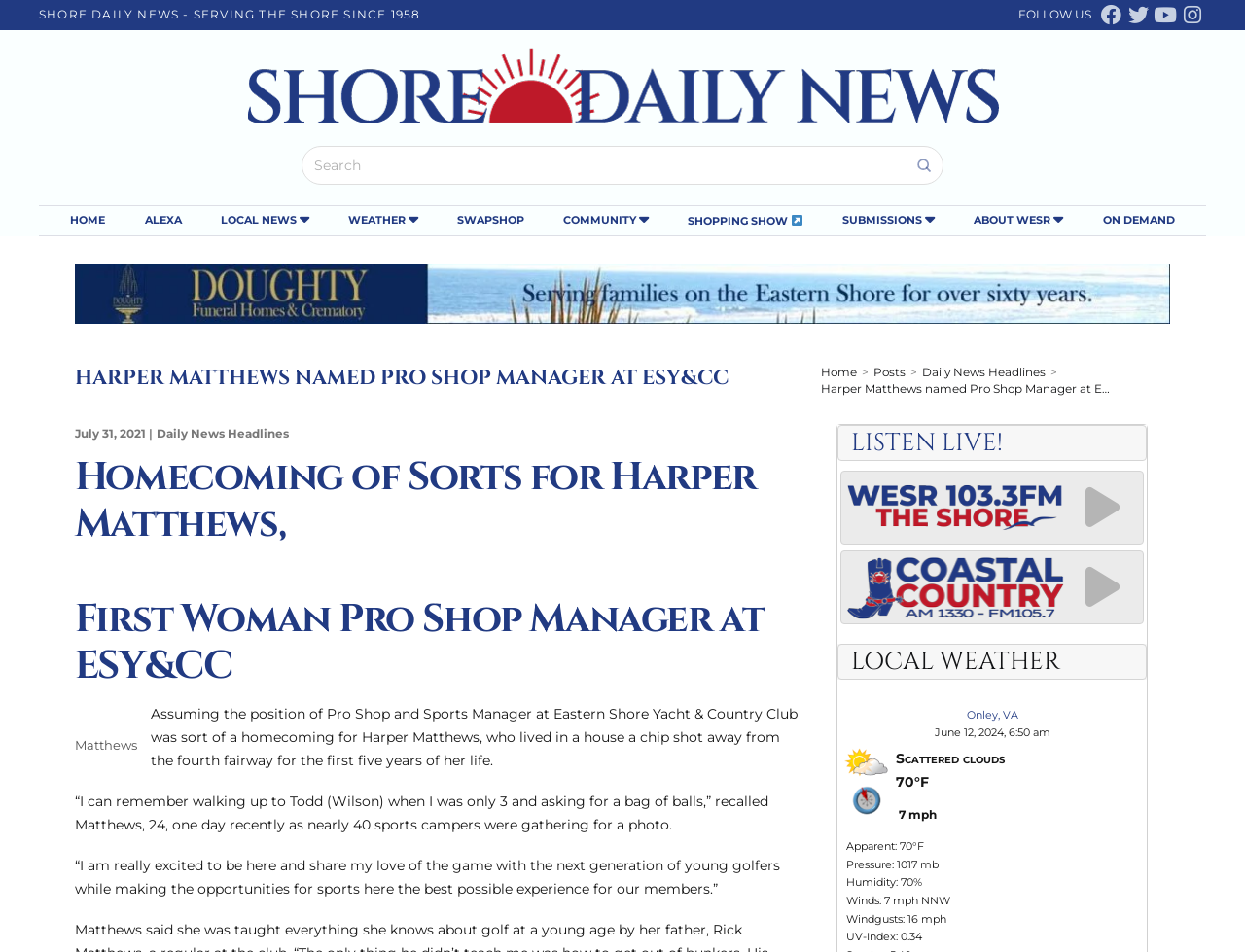What is Harper Matthews' new position?
Please respond to the question with a detailed and informative answer.

According to the article, Harper Matthews has assumed the position of Pro Shop and Sports Manager at Eastern Shore Yacht & Country Club, which is mentioned in the heading and the article content.